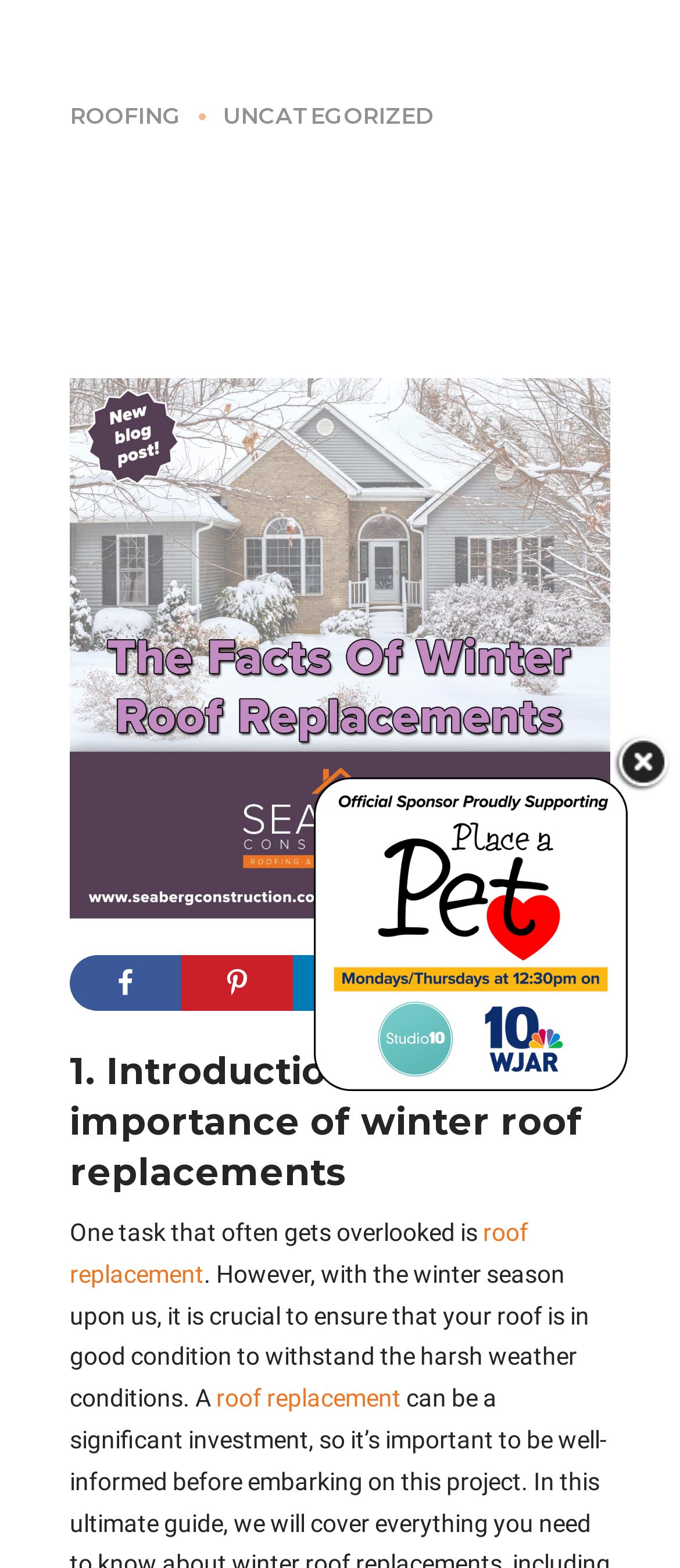Highlight the bounding box coordinates of the element you need to click to perform the following instruction: "Click on the Share via Email link."

[0.595, 0.609, 0.759, 0.644]